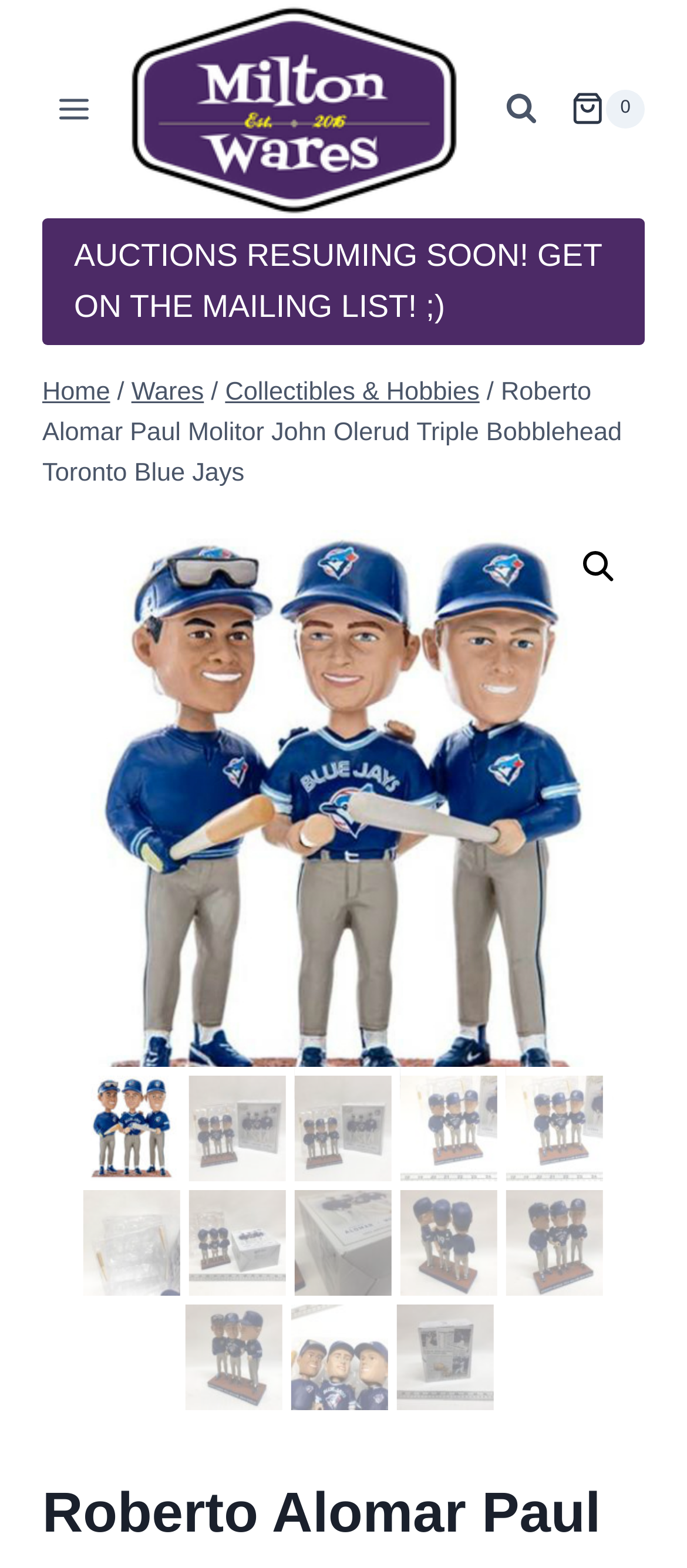Please provide the bounding box coordinates for the element that needs to be clicked to perform the following instruction: "Go to the shopping cart". The coordinates should be given as four float numbers between 0 and 1, i.e., [left, top, right, bottom].

[0.831, 0.057, 0.938, 0.082]